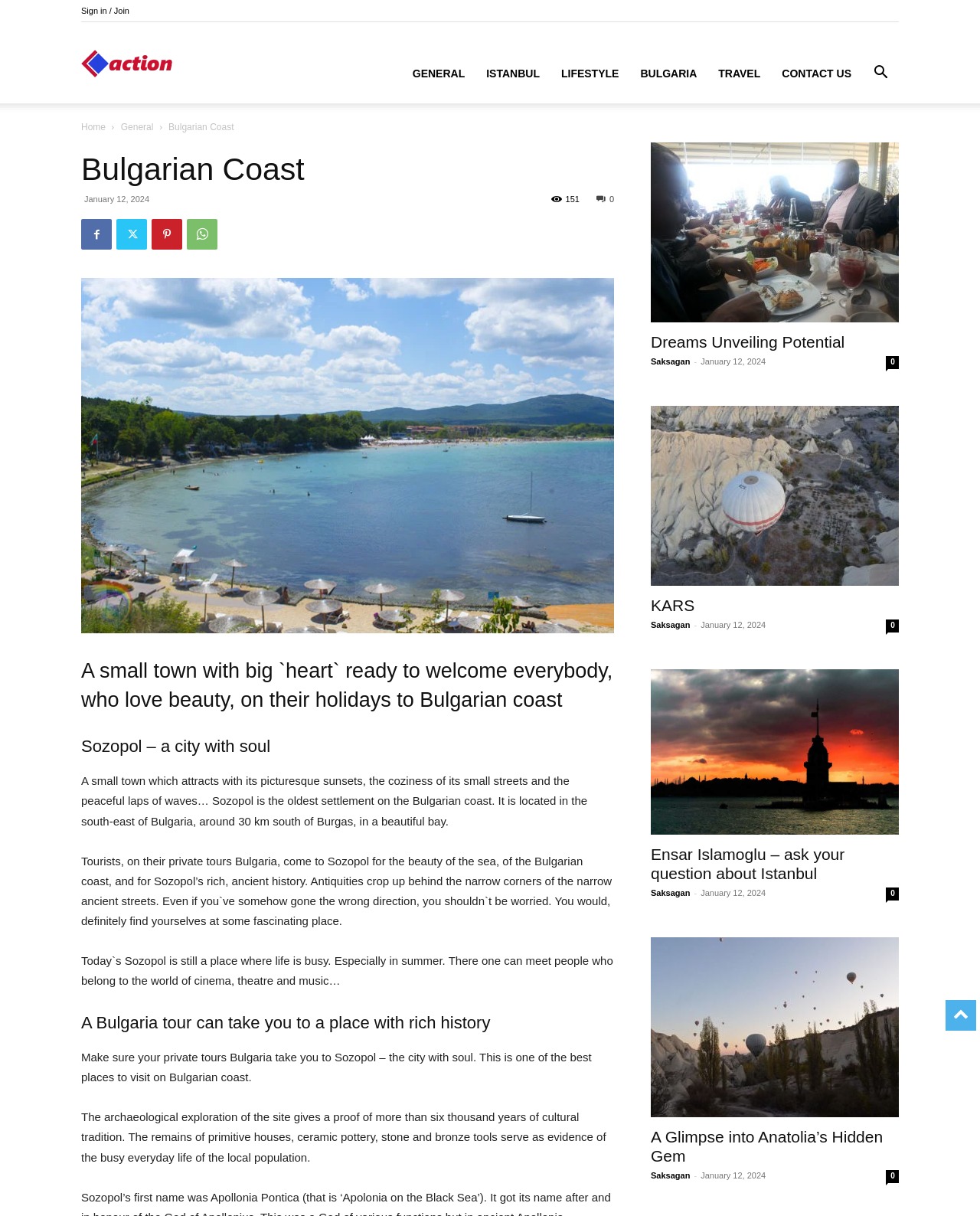Bounding box coordinates are given in the format (top-left x, top-left y, bottom-right x, bottom-right y). All values should be floating point numbers between 0 and 1. Provide the bounding box coordinate for the UI element described as: Dreams Unveiling Potential

[0.664, 0.274, 0.862, 0.288]